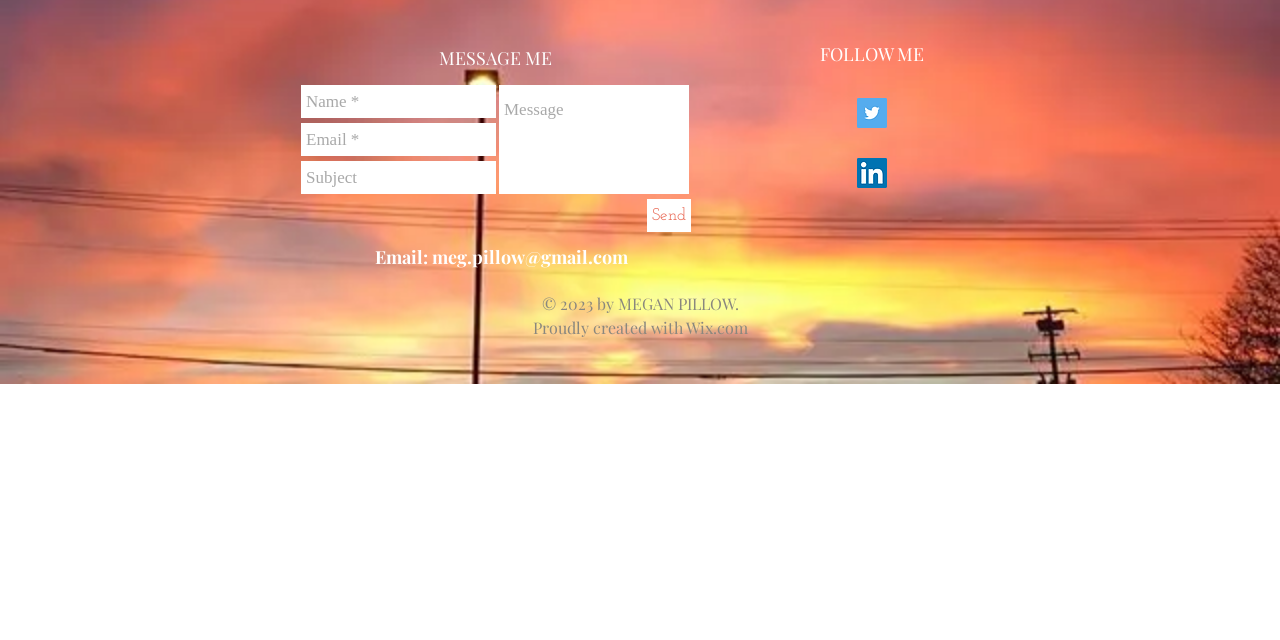For the following element description, predict the bounding box coordinates in the format (top-left x, top-left y, bottom-right x, bottom-right y). All values should be floating point numbers between 0 and 1. Description: aria-label="Twitter Social Icon"

[0.67, 0.153, 0.693, 0.2]